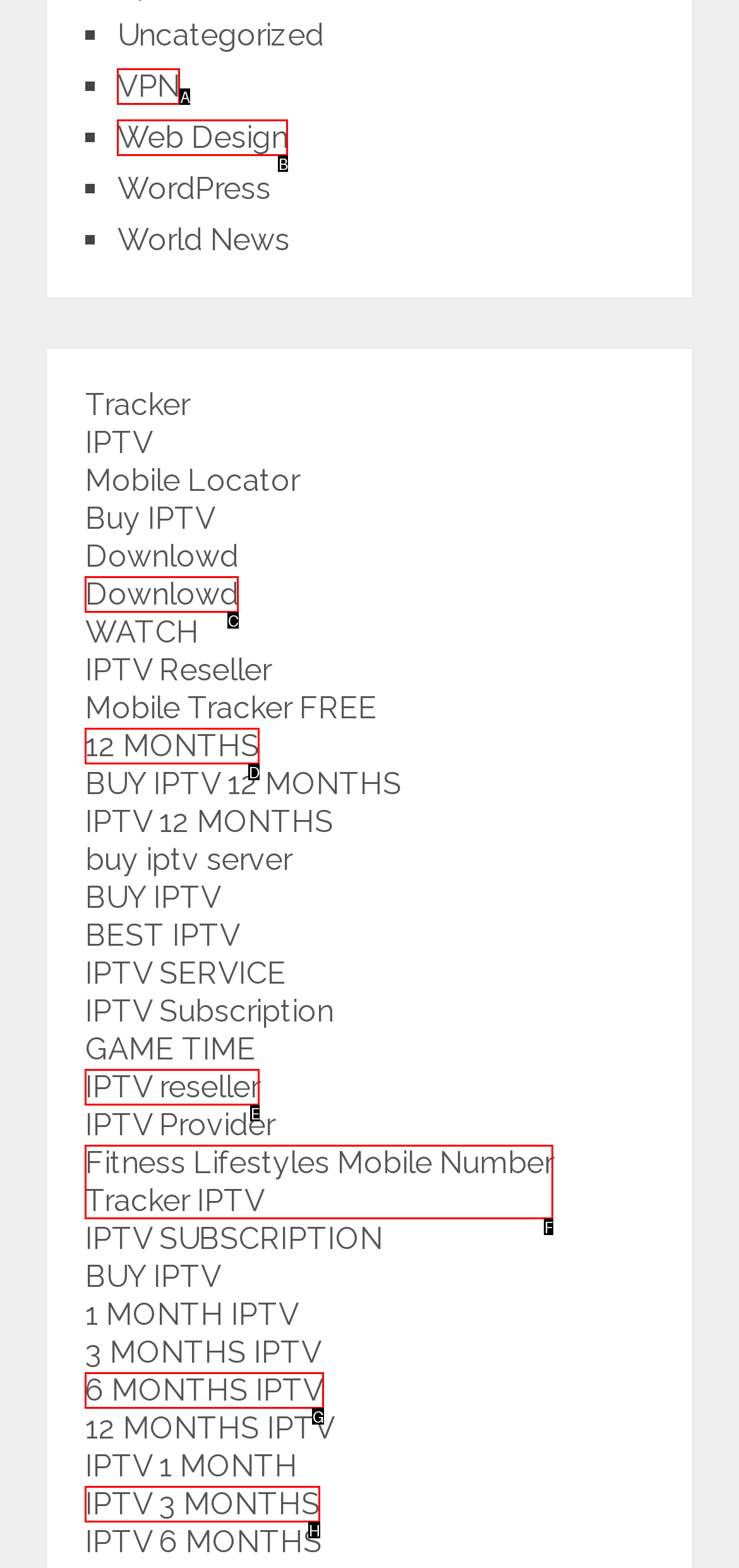Looking at the description: Mobile Number Tracker, identify which option is the best match and respond directly with the letter of that option.

F